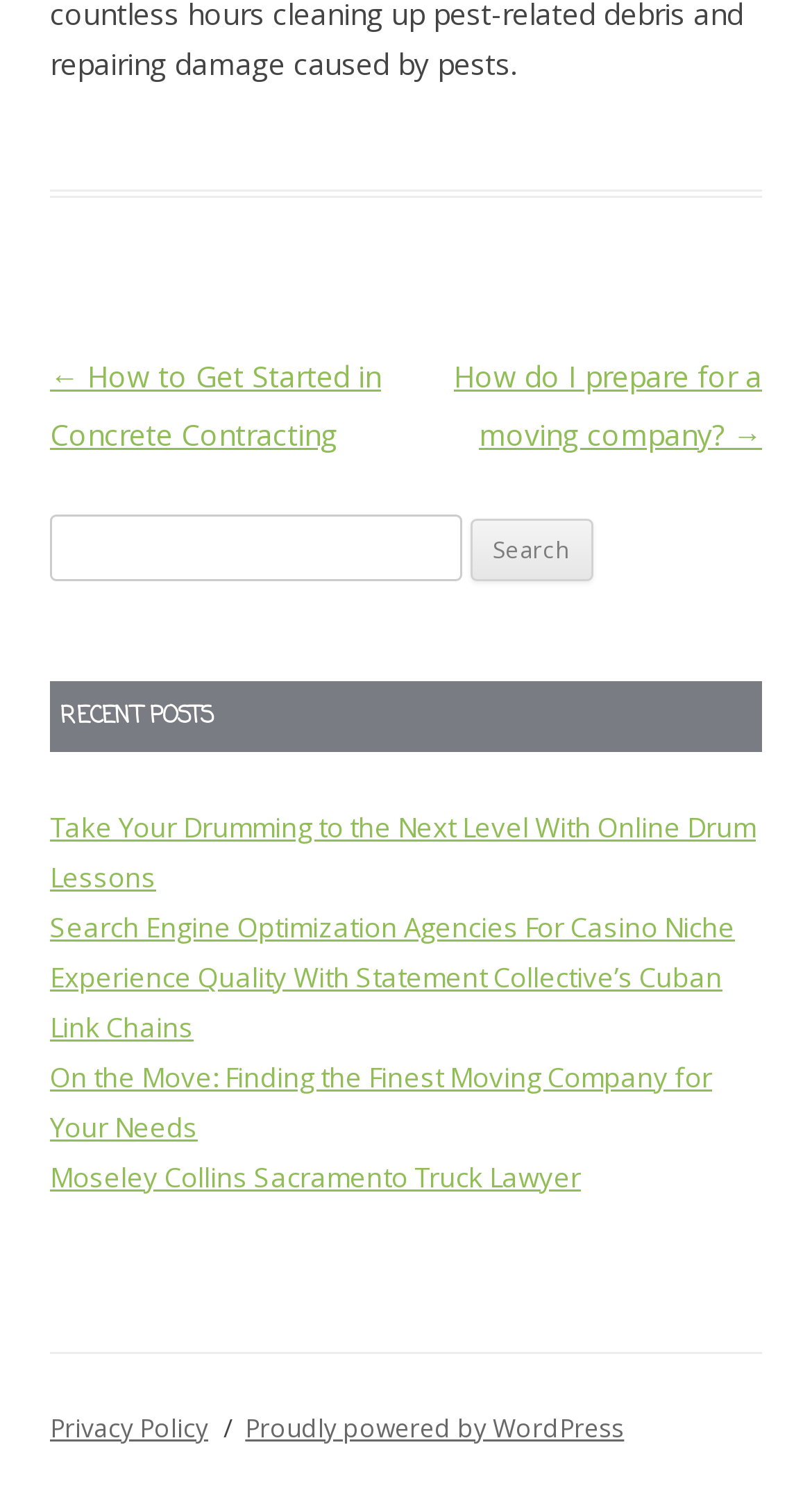Refer to the image and offer a detailed explanation in response to the question: What is the link at the bottom of the webpage?

The link at the bottom of the webpage is 'Privacy Policy', which is located below the list of recent posts and above the 'Proudly powered by WordPress' link.